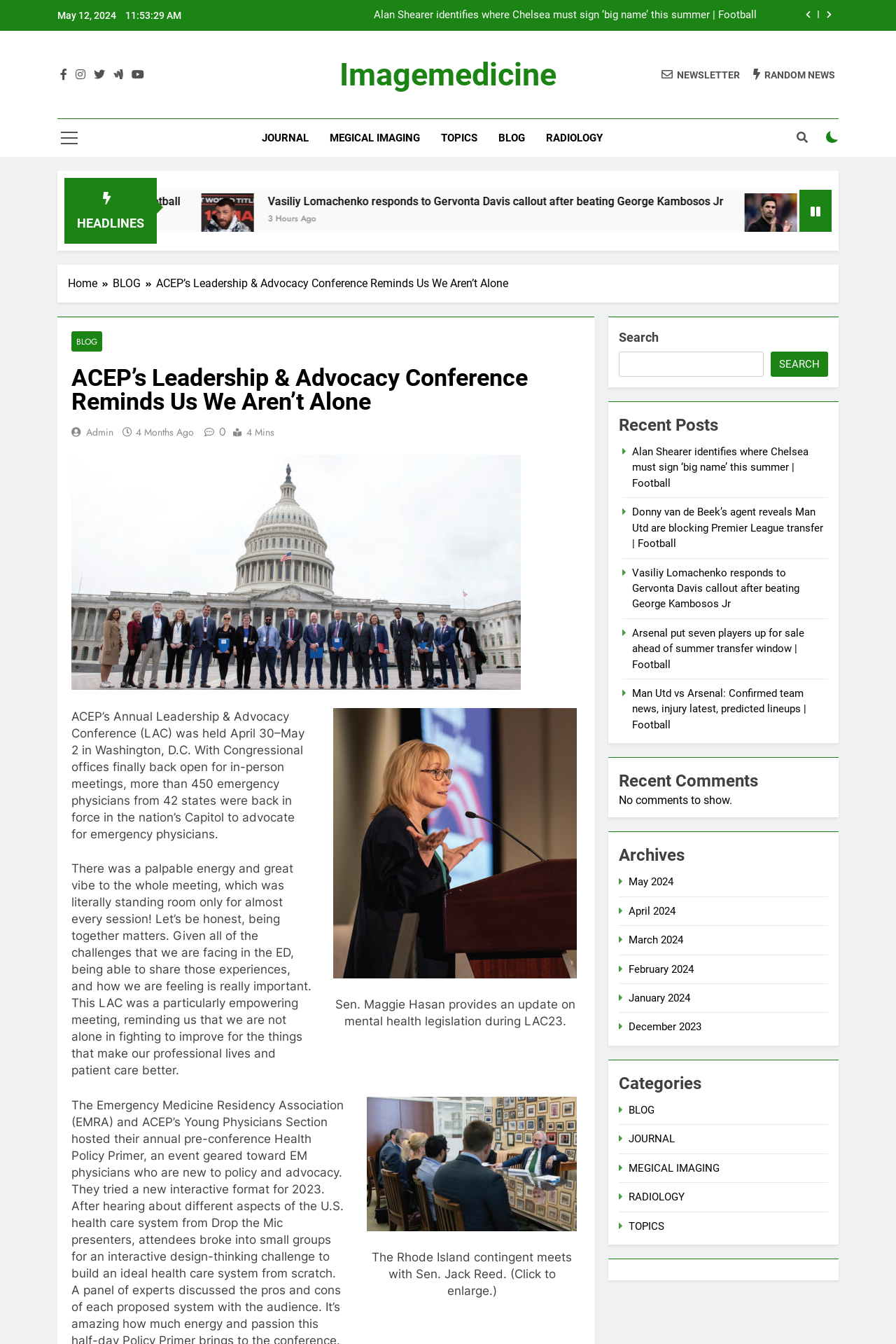Given the element description "January 2024" in the screenshot, predict the bounding box coordinates of that UI element.

[0.702, 0.738, 0.77, 0.747]